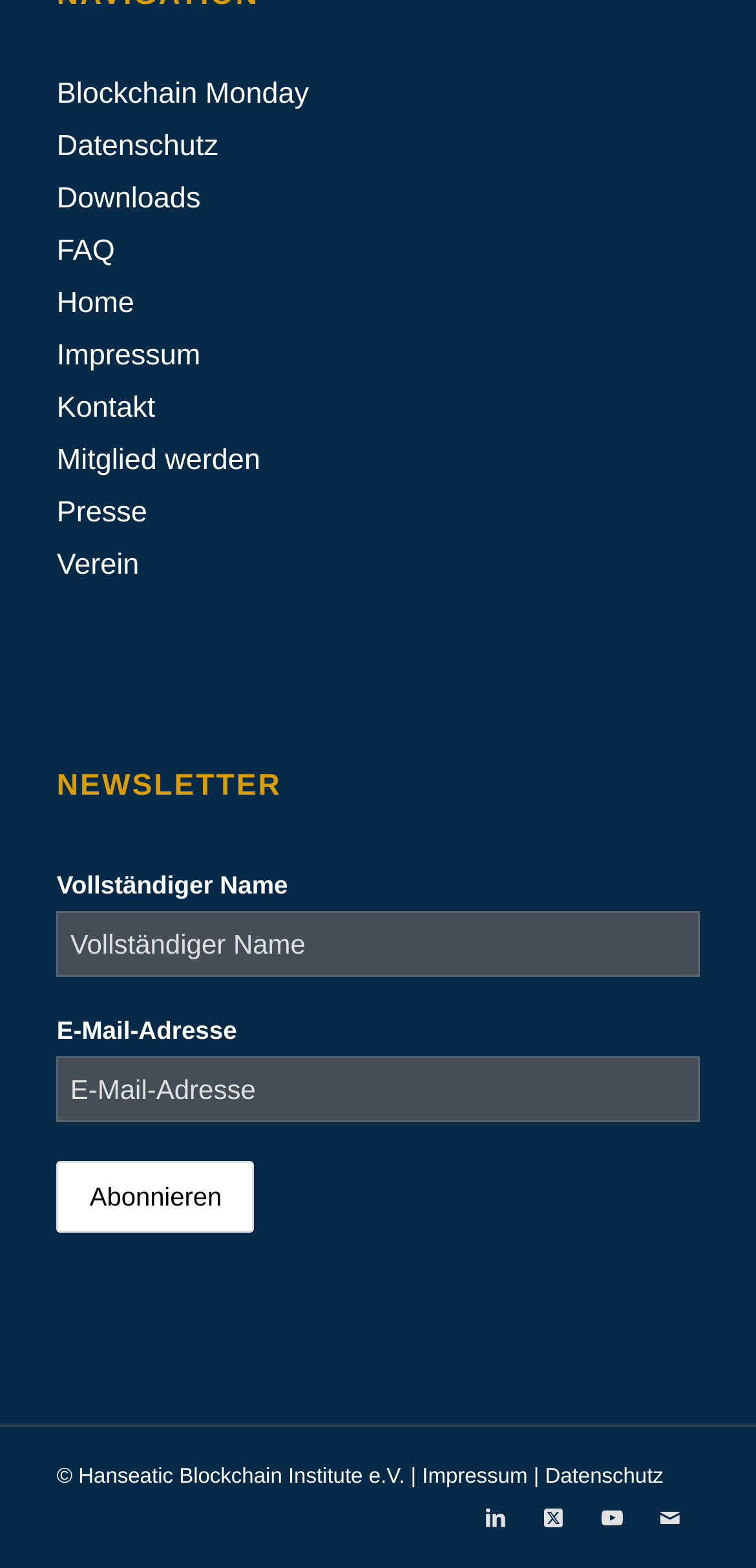What is the purpose of the 'NEWSLETTER' heading?
Please answer the question with as much detail and depth as you can.

The 'NEWSLETTER' heading is likely used to indicate a section of the page where users can subscribe to a newsletter, as it is followed by input fields for full name and email address.